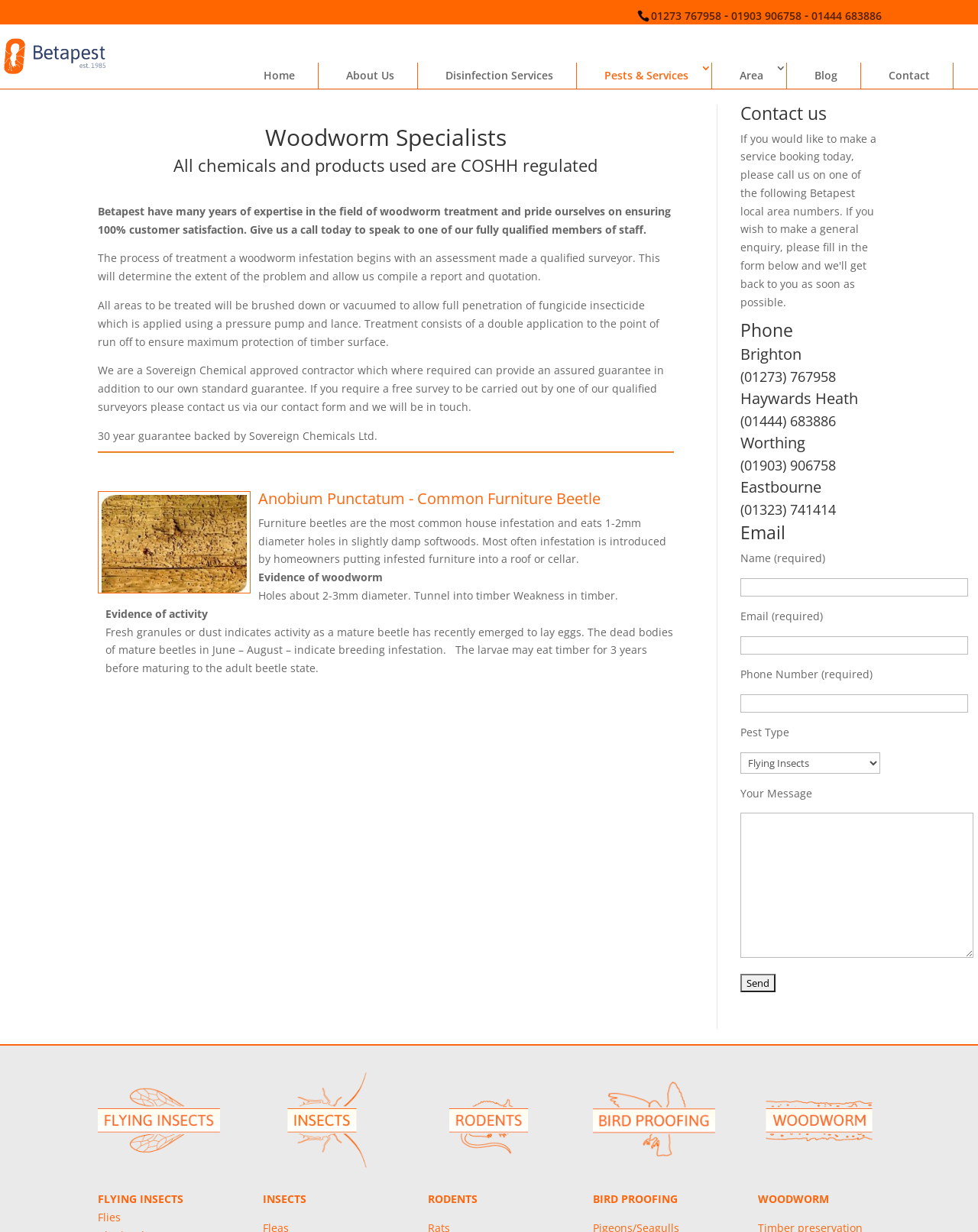Determine the bounding box coordinates for the HTML element mentioned in the following description: "01903 906758". The coordinates should be a list of four floats ranging from 0 to 1, represented as [left, top, right, bottom].

[0.748, 0.007, 0.82, 0.018]